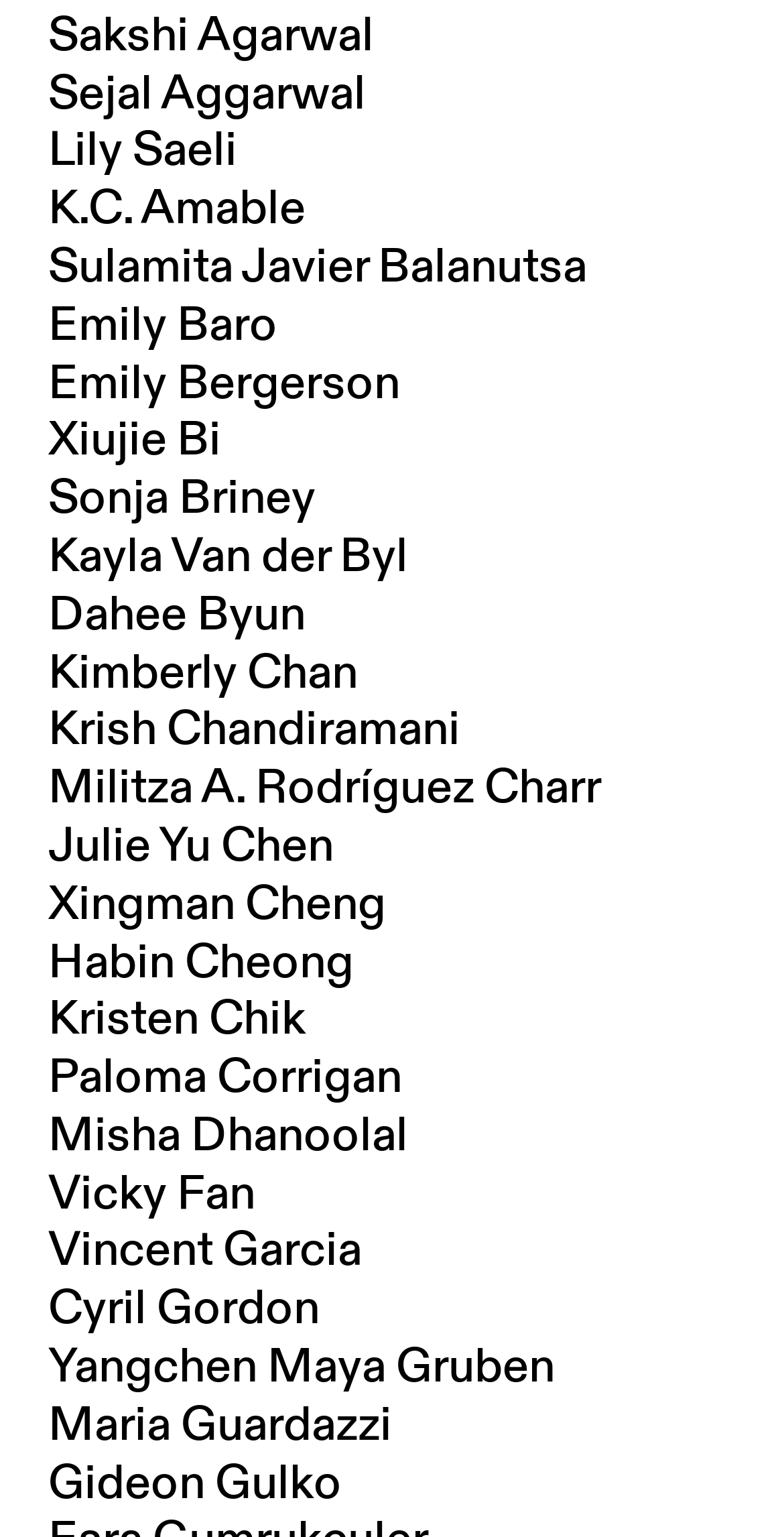How many people have names starting with 'K'? Using the information from the screenshot, answer with a single word or phrase.

3